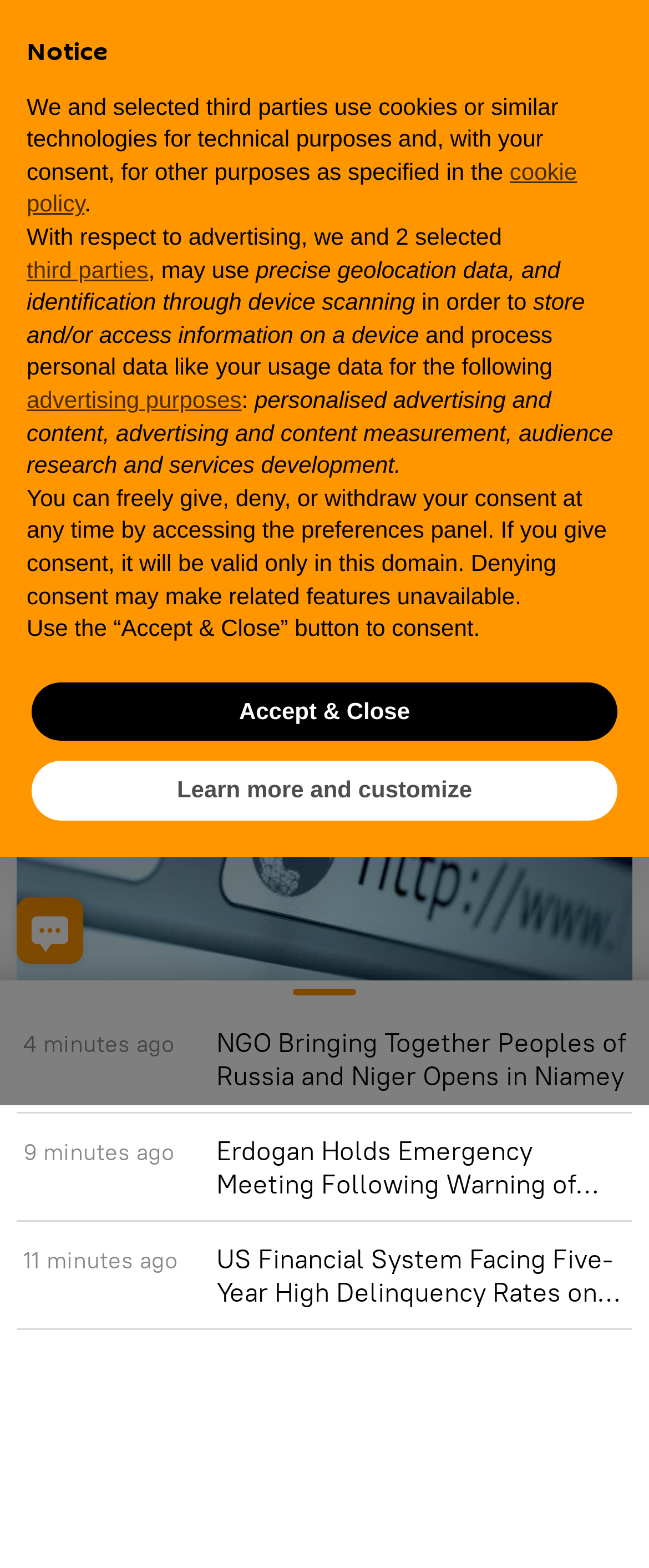Pinpoint the bounding box coordinates of the area that must be clicked to complete this instruction: "Check the latest news and stories from Russia".

[0.0, 0.057, 1.0, 0.237]